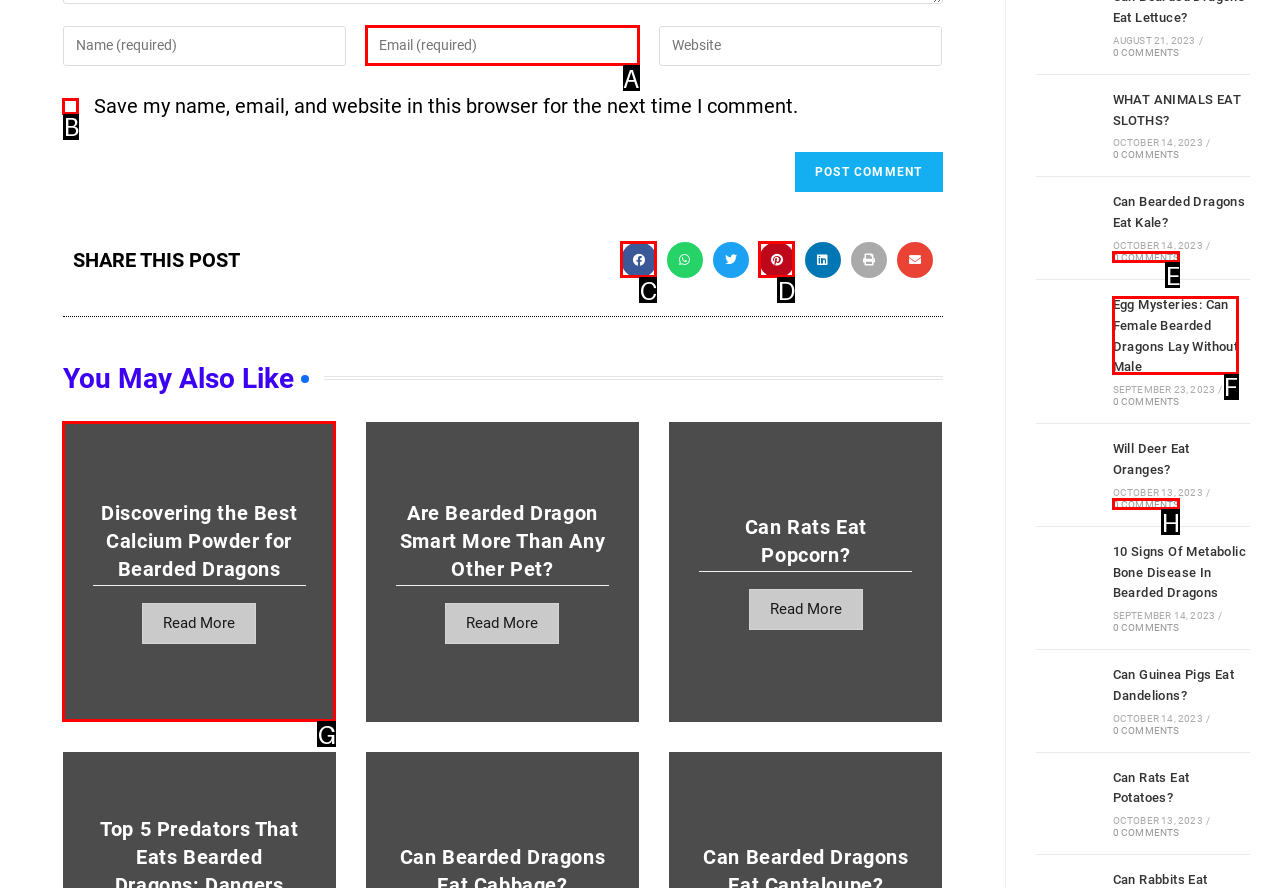To complete the task: Share on facebook, which option should I click? Answer with the appropriate letter from the provided choices.

C